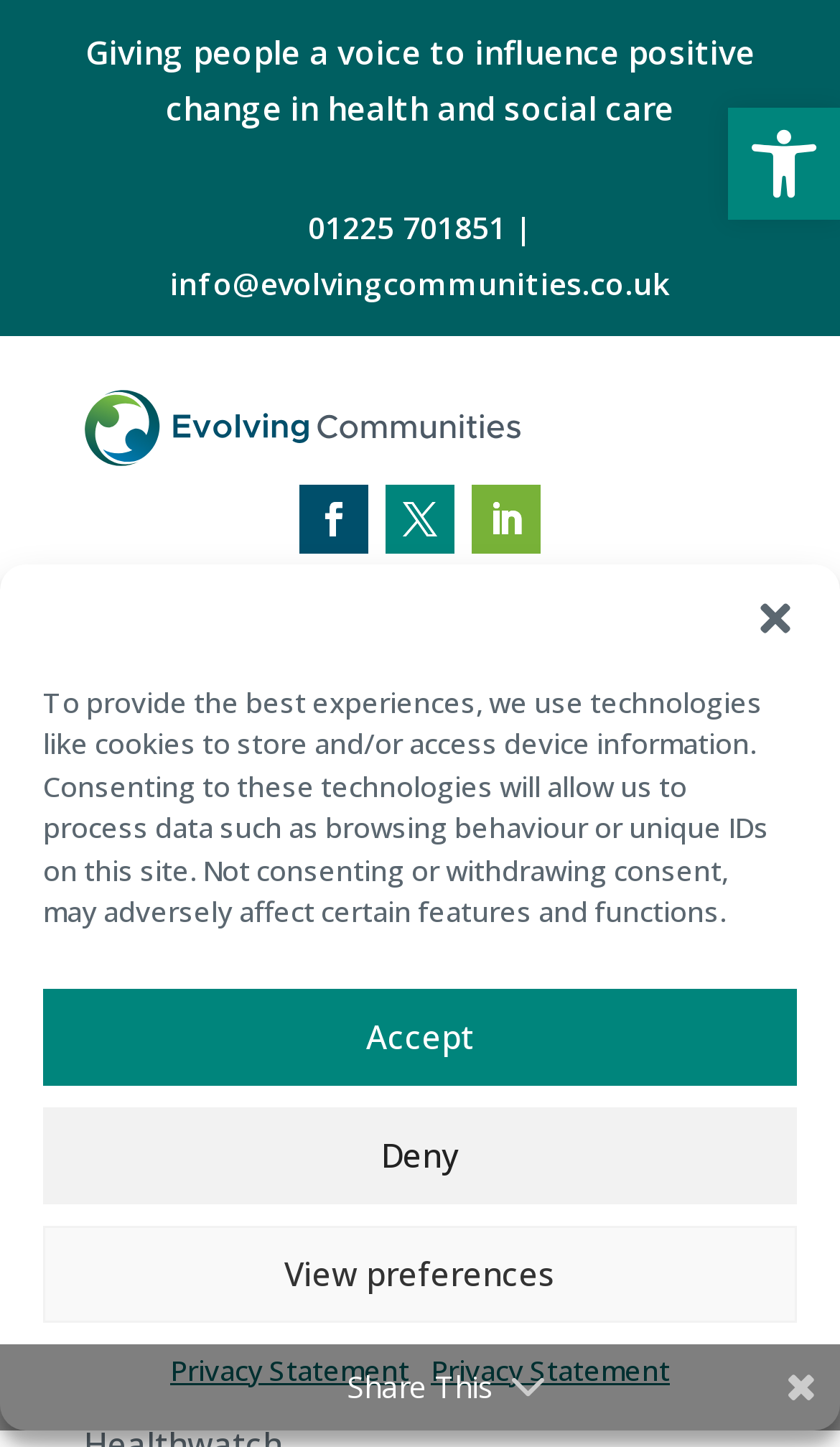Create a detailed summary of all the visual and textual information on the webpage.

The webpage is about Evolving Communities, an organization that works with young people. At the top right corner, there is a button to open the toolbar accessibility tools, accompanied by an image with the same name. Below this, a dialog box appears, prompting users to manage their cookie consent. This dialog box contains a message explaining the use of technologies like cookies to store and access device information, along with buttons to accept, deny, or view preferences.

On the top left side, there is a logo of Evolving Communities, accompanied by contact information, including a phone number and email address. Below this, there are three social media links. A search bar is located in the middle of the page, allowing users to search for content.

The main content of the page is an article with the title "National award recognises our work with young people". The article is attributed to Evolving Communities and dated November 1, 2018. Below the title, there is a link to Evolving Communities Consultancy. On the right side of the article, there is a "Share This" button.

At the bottom of the page, there are two links to the Privacy Statement.